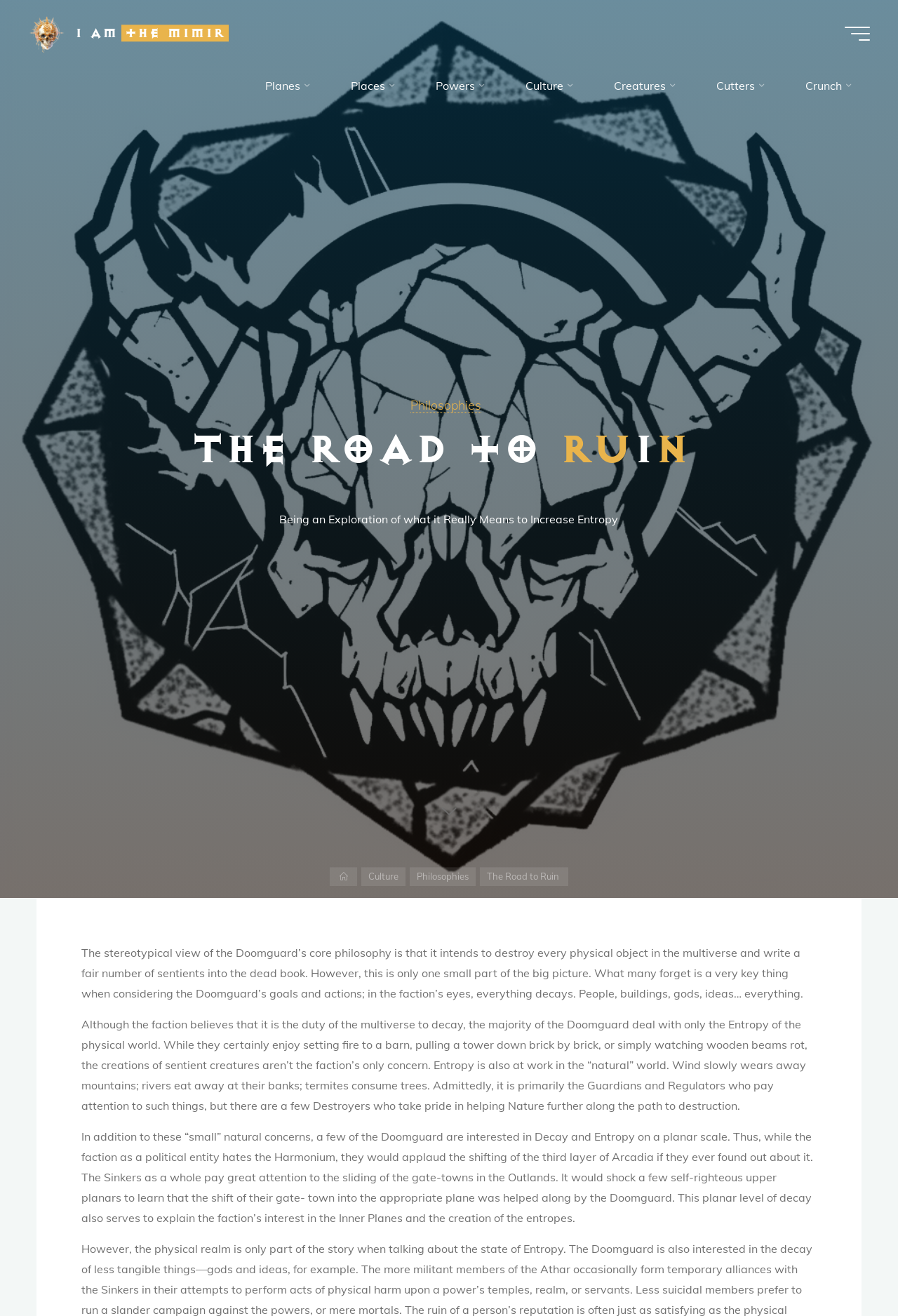How many links are there in the footer section?
Based on the screenshot, give a detailed explanation to answer the question.

I looked at the links at the bottom of the page and found three links: 'Home', 'Culture', and 'Philosophies'. Therefore, there are 3 links in the footer section.